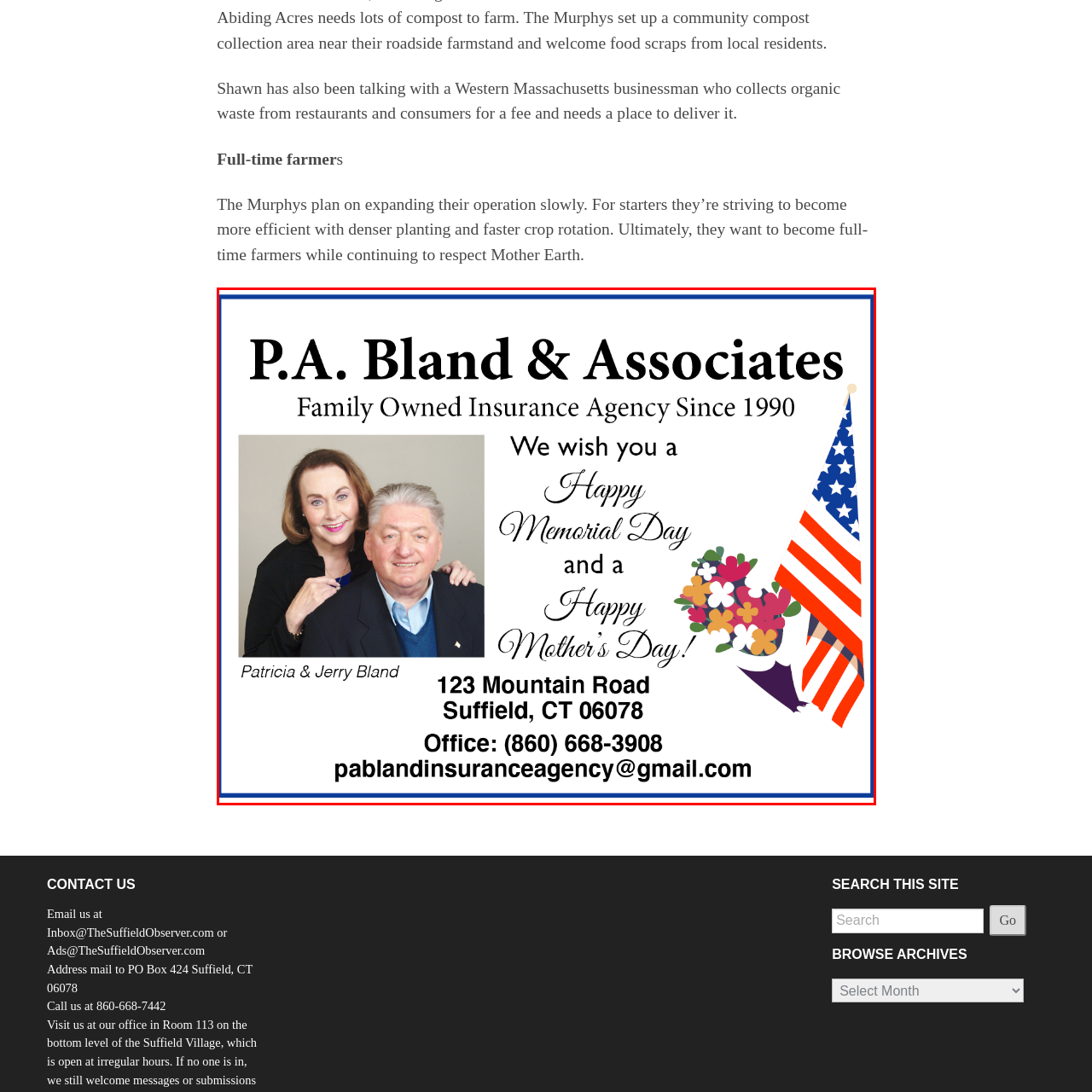What is the address of the agency?  
Analyze the image surrounded by the red box and deliver a detailed answer based on the visual elements depicted in the image.

The image provides contact details, including their address, which is 123 Mountain Road, Suffield, CT 06078, indicating the physical location of the agency.